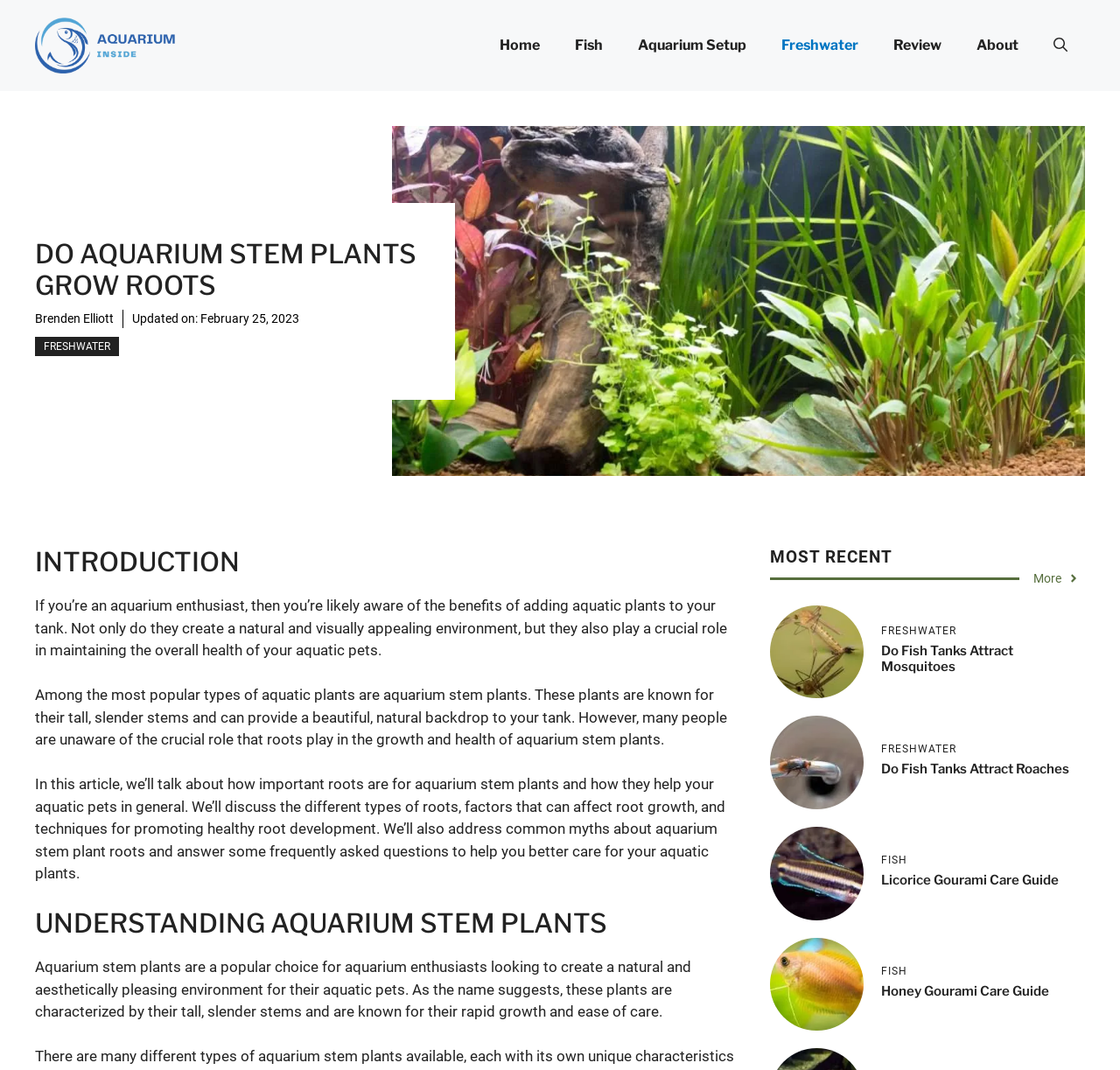Locate the bounding box coordinates of the item that should be clicked to fulfill the instruction: "Learn about 'Licorice Gourami Care Guide'".

[0.786, 0.815, 0.945, 0.83]